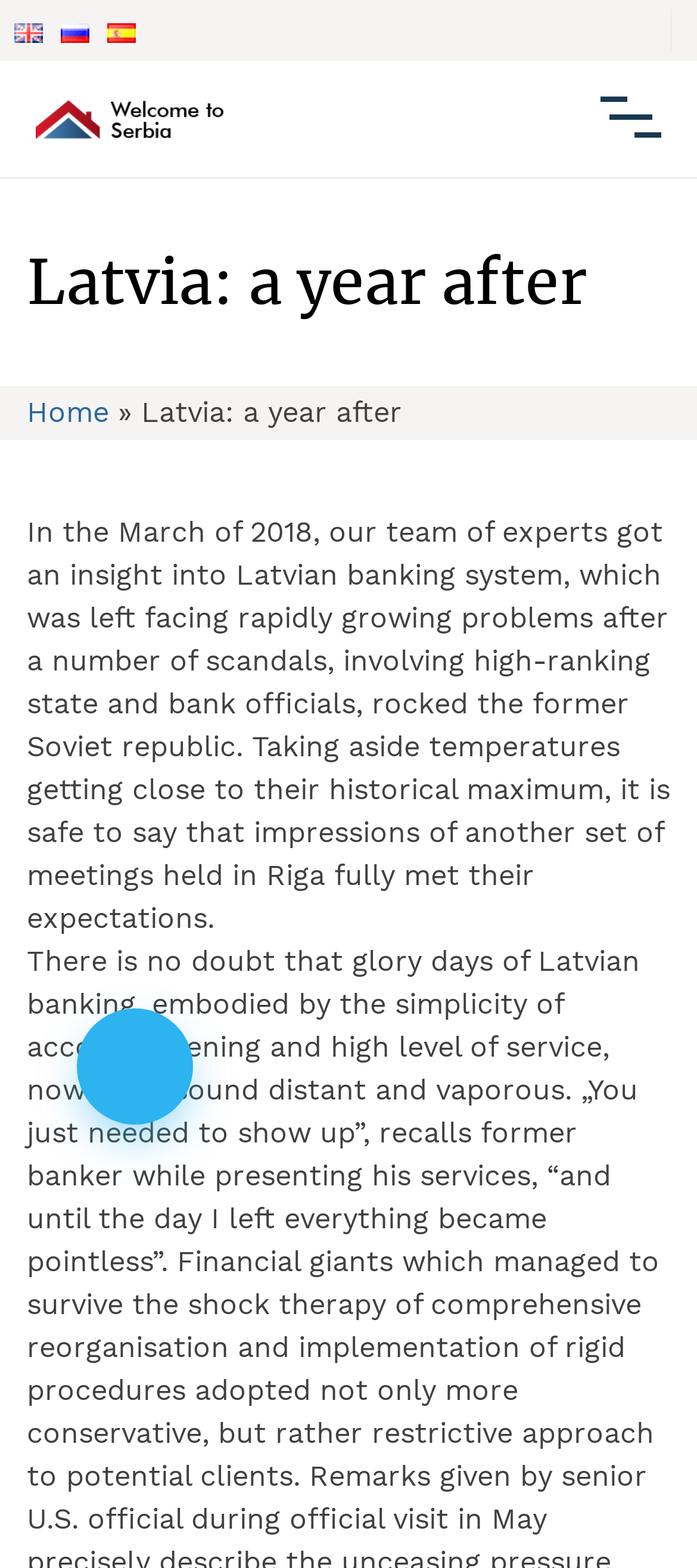Give a short answer using one word or phrase for the question:
How many images are on the webpage?

7